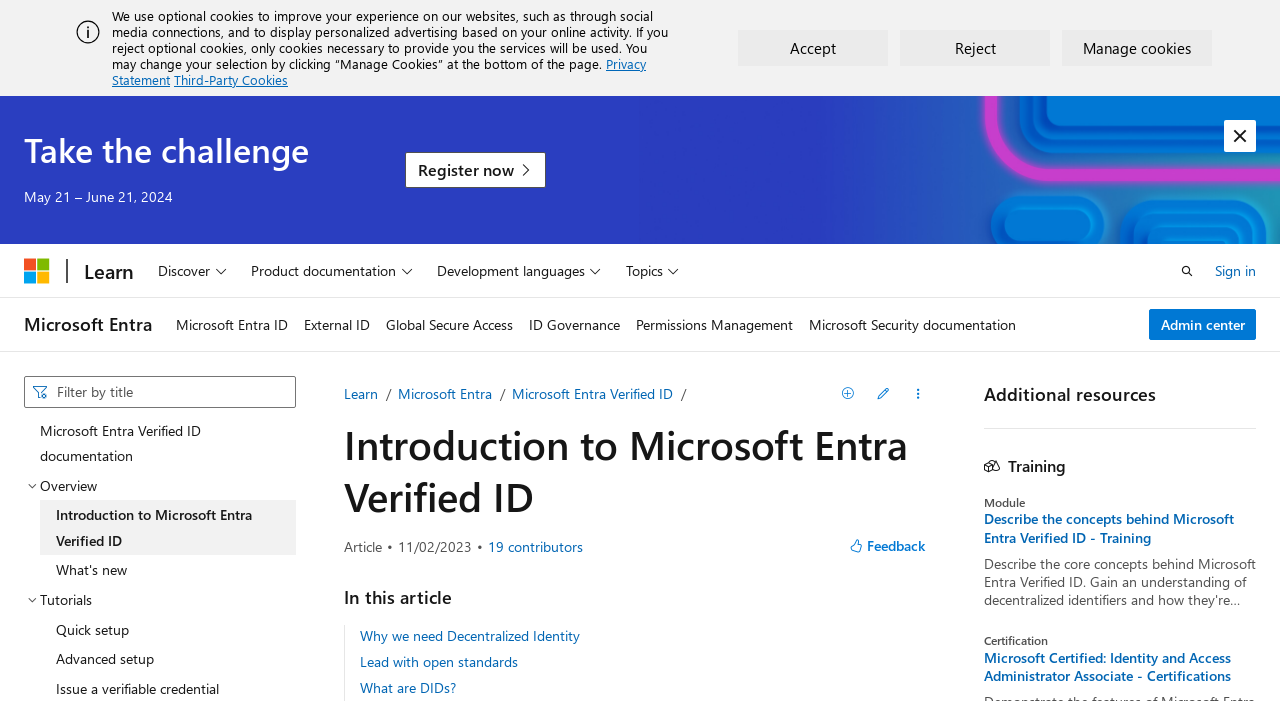Find the bounding box coordinates of the clickable area required to complete the following action: "Search".

[0.019, 0.536, 0.231, 0.581]